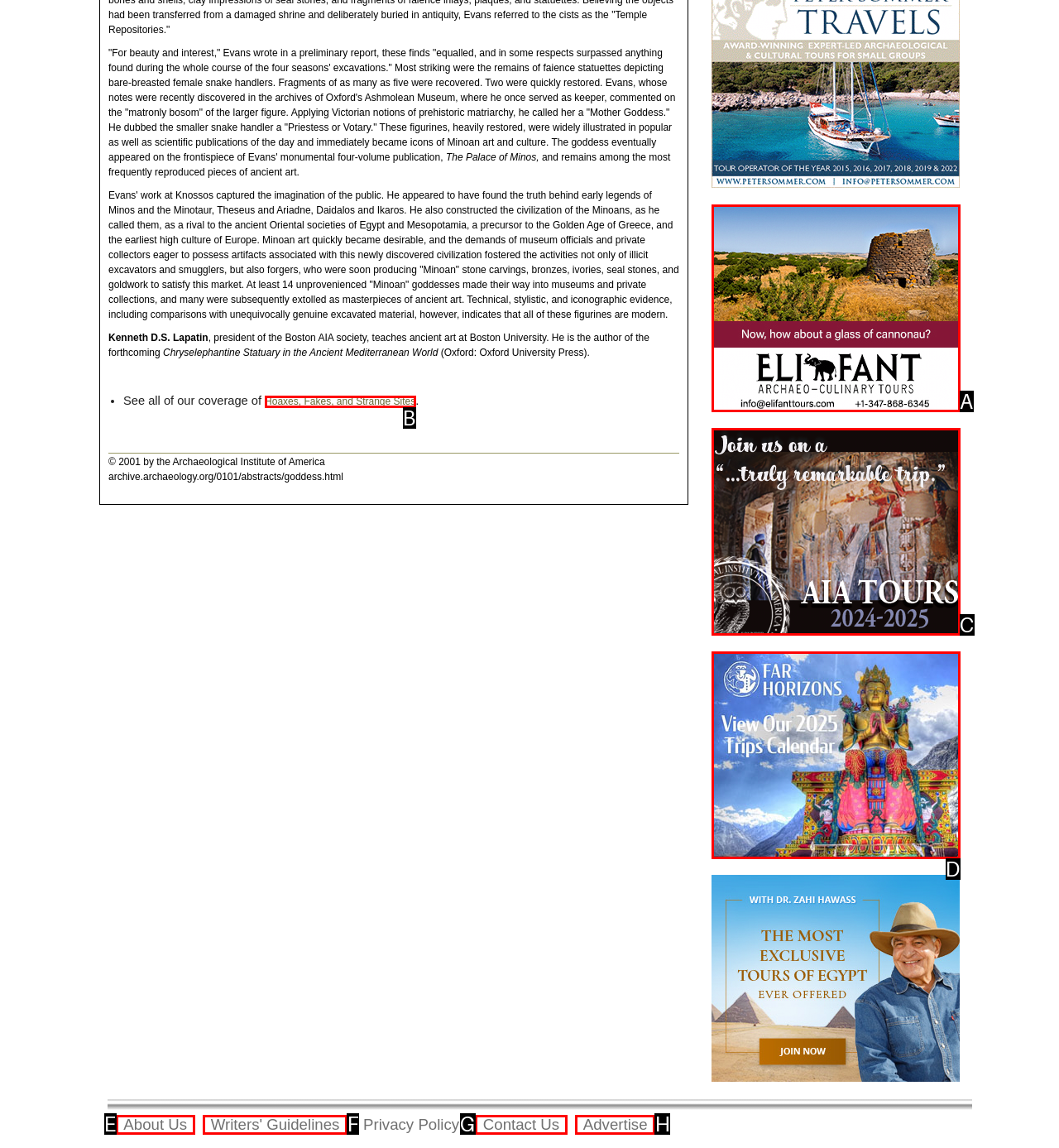Which UI element corresponds to this description: Advertise
Reply with the letter of the correct option.

H